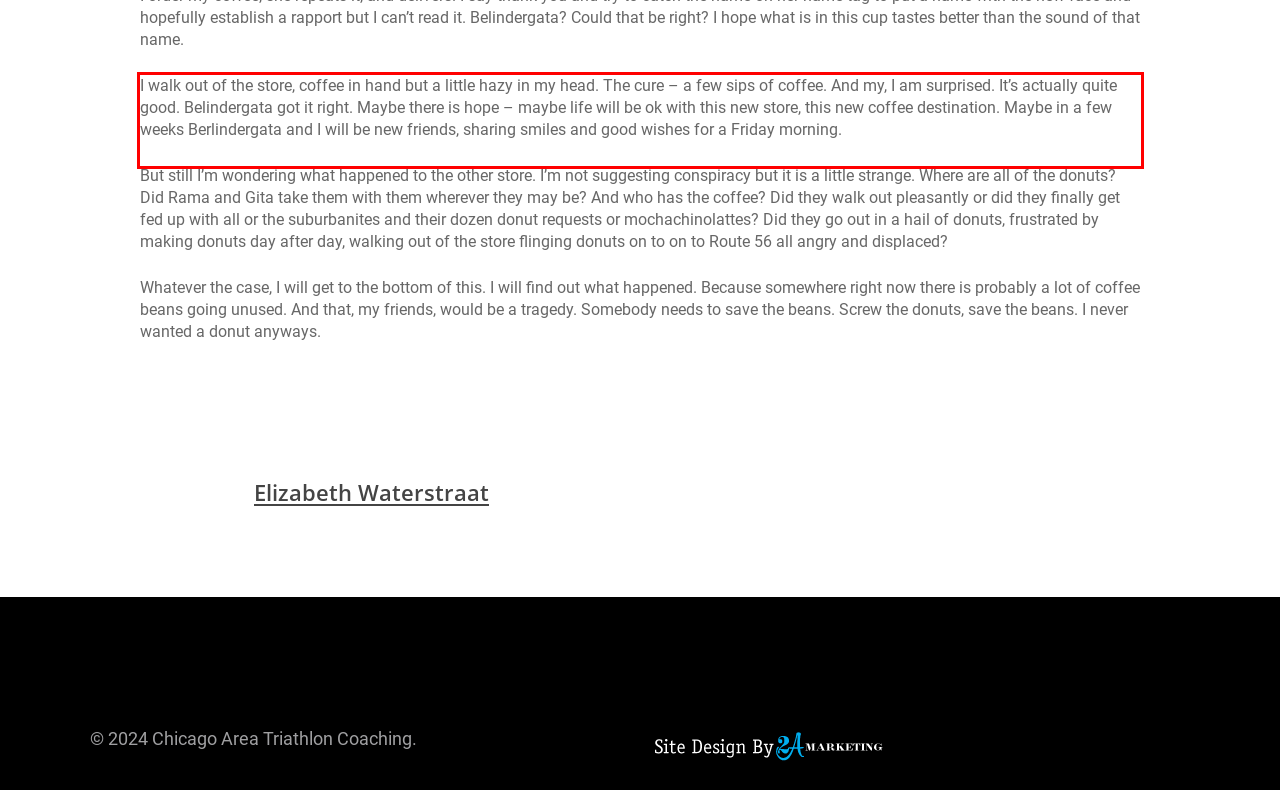Examine the screenshot of the webpage, locate the red bounding box, and perform OCR to extract the text contained within it.

I walk out of the store, coffee in hand but a little hazy in my head. The cure – a few sips of coffee. And my, I am surprised. It’s actually quite good. Belindergata got it right. Maybe there is hope – maybe life will be ok with this new store, this new coffee destination. Maybe in a few weeks Berlindergata and I will be new friends, sharing smiles and good wishes for a Friday morning.